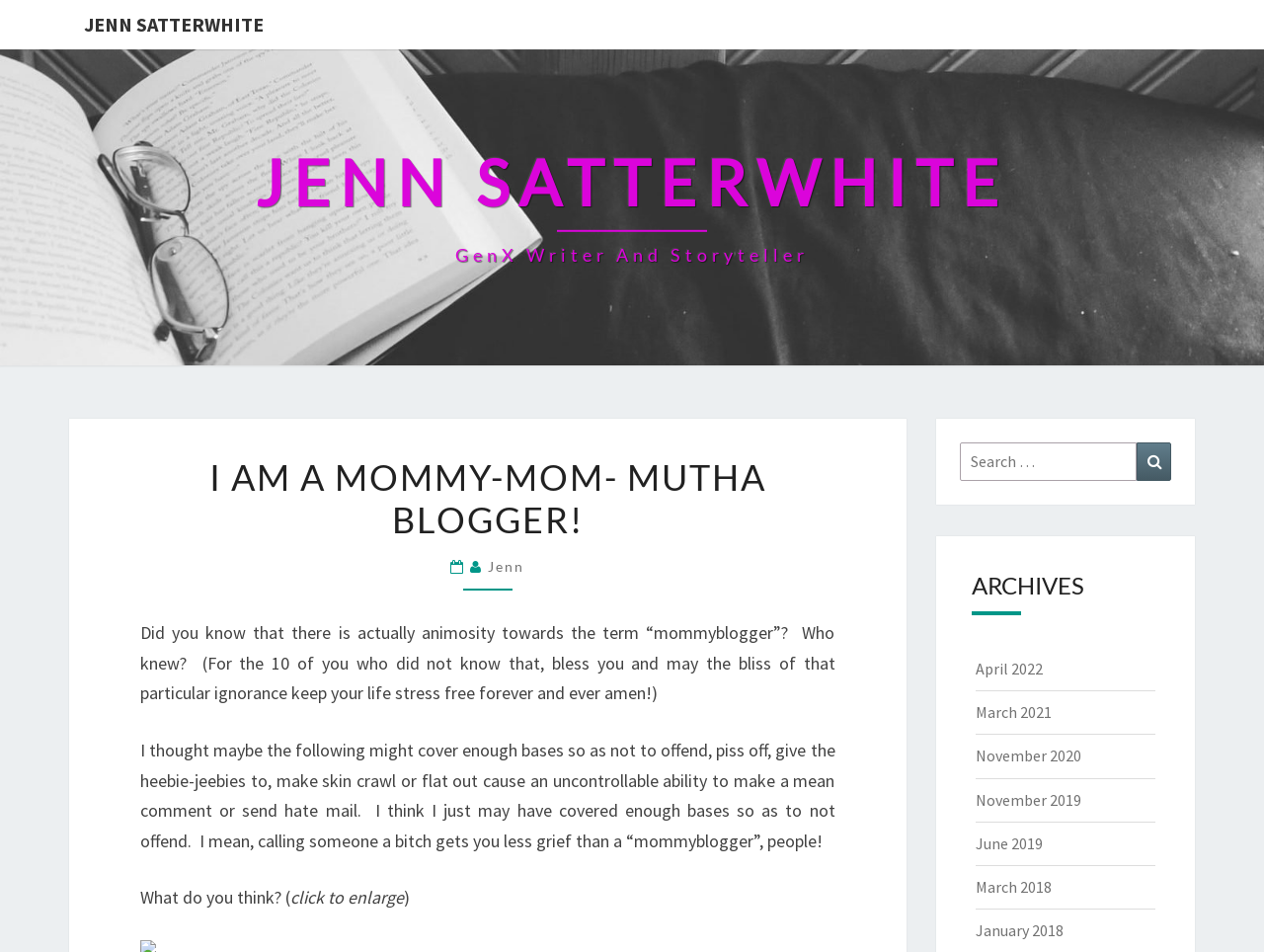Identify the bounding box coordinates for the UI element described as follows: Search. Use the format (top-left x, top-left y, bottom-right x, bottom-right y) and ensure all values are floating point numbers between 0 and 1.

[0.899, 0.465, 0.927, 0.505]